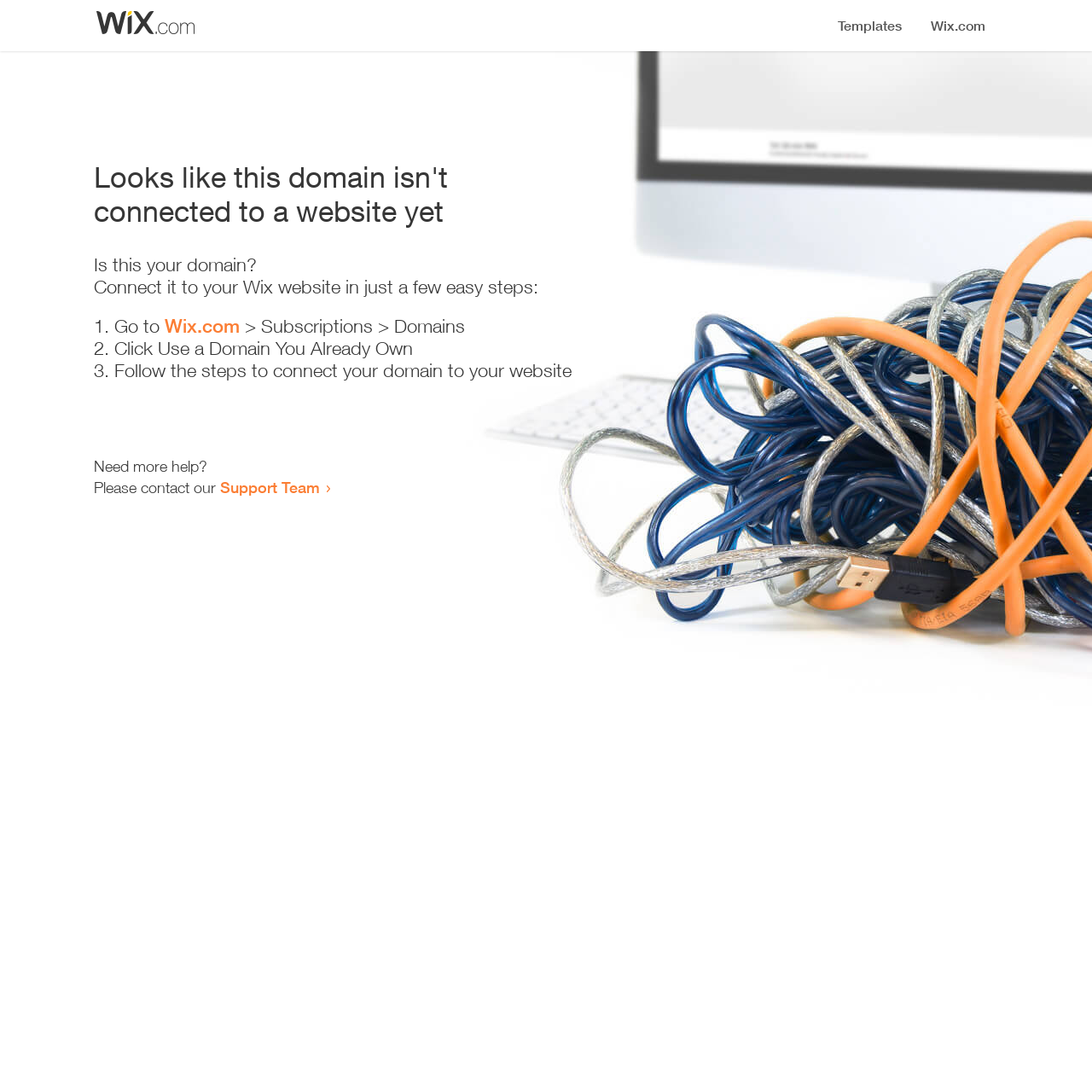Given the webpage screenshot, identify the bounding box of the UI element that matches this description: "Support Team".

[0.202, 0.438, 0.293, 0.455]